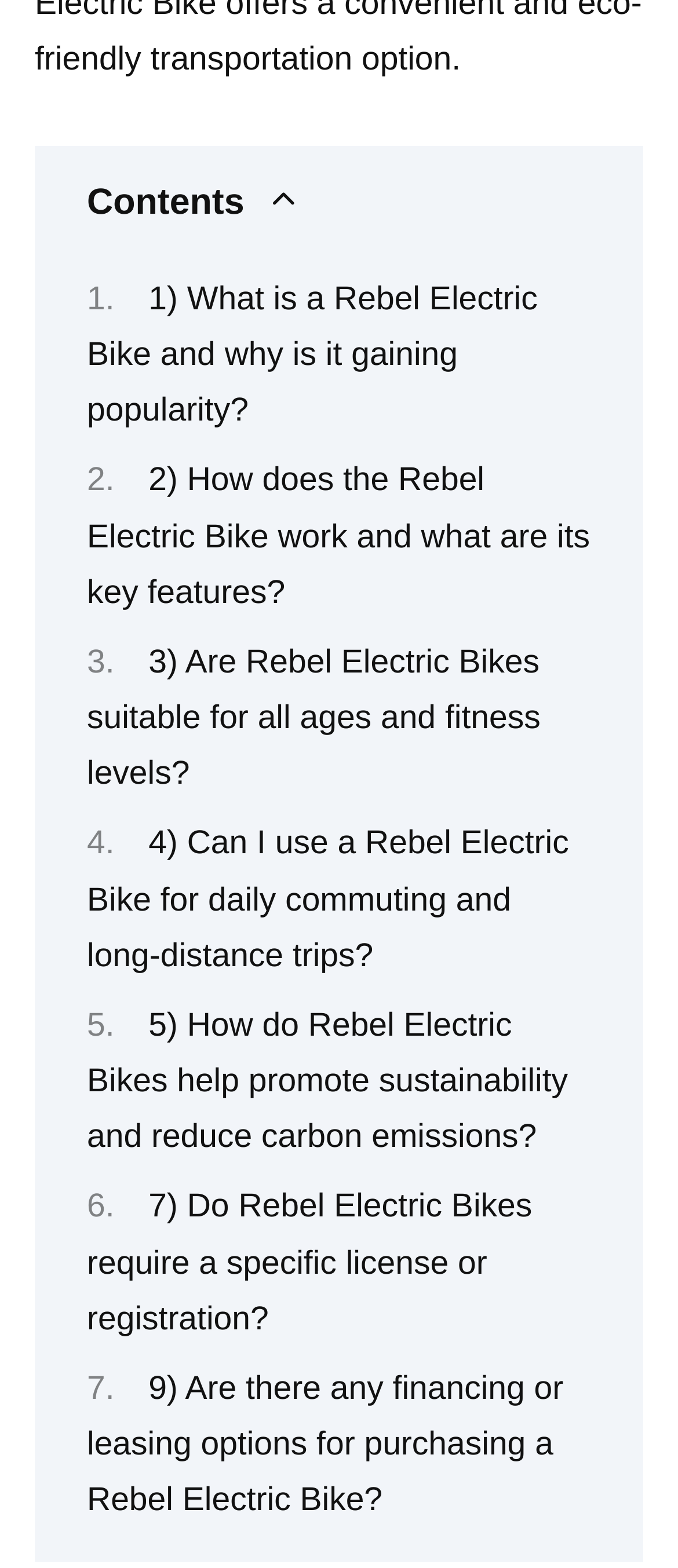How many links are on the webpage? Refer to the image and provide a one-word or short phrase answer.

8